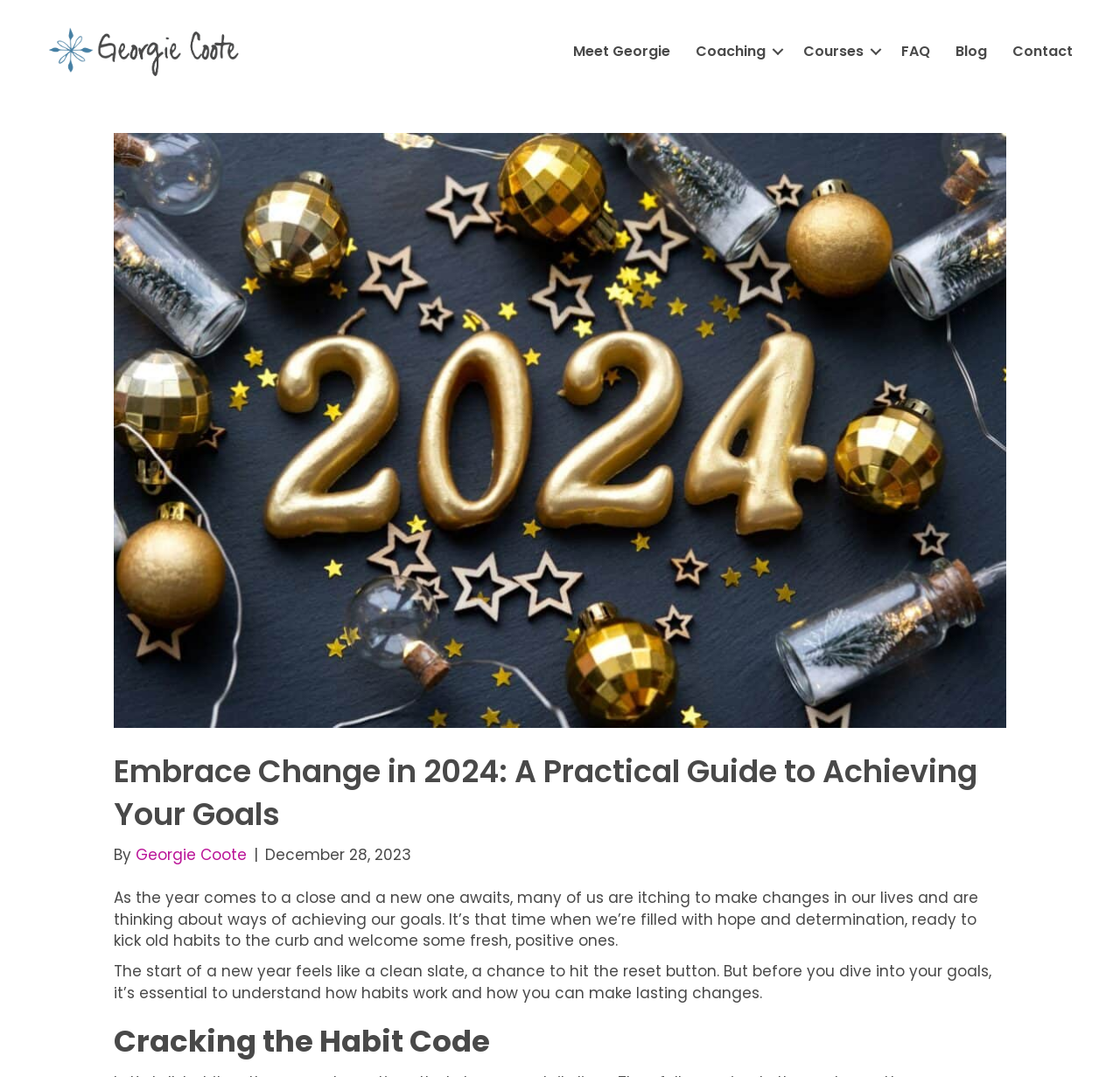Identify the bounding box of the HTML element described as: "parent_node: Visitor Visa title="Visitor Visa"".

None